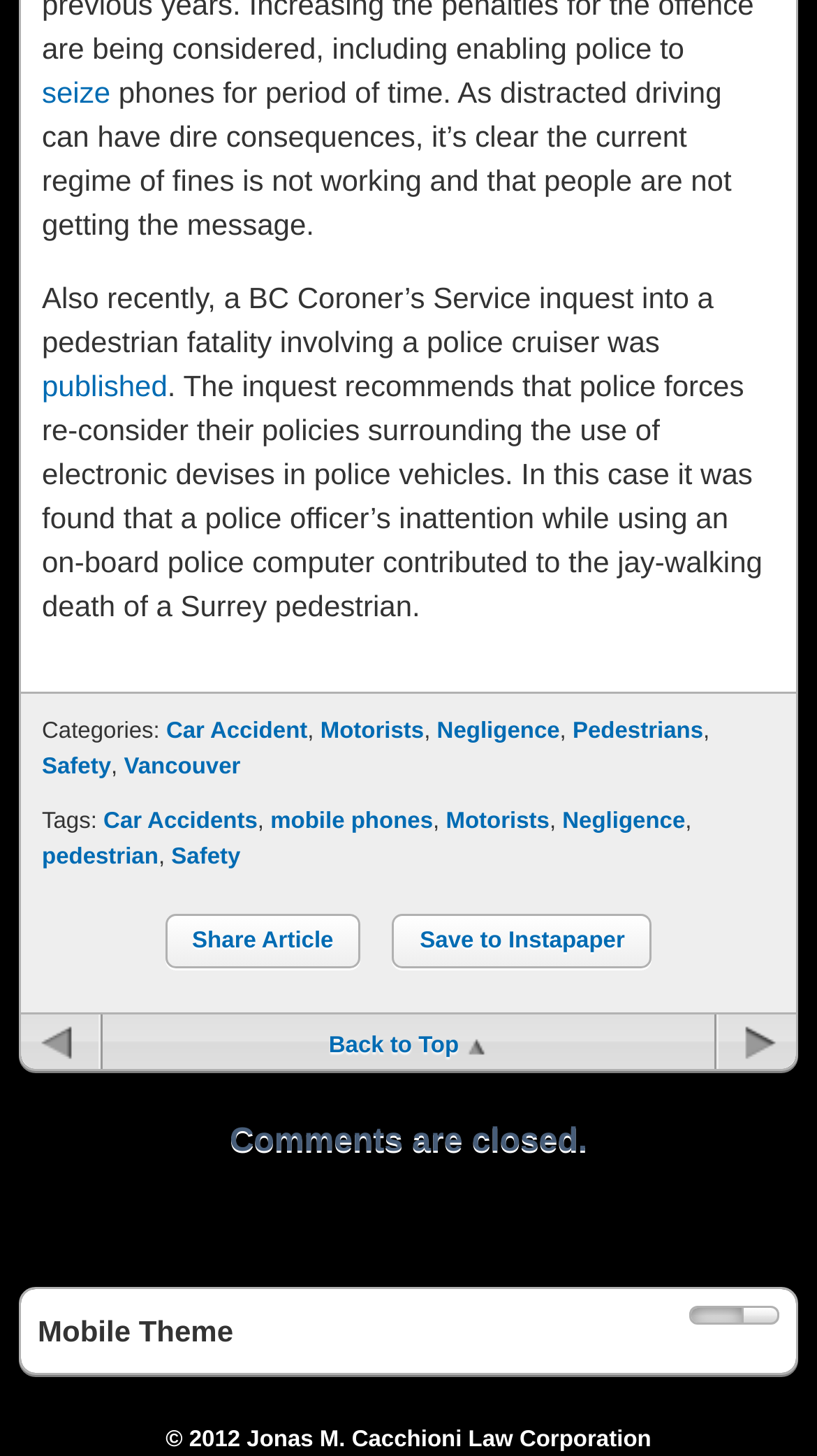Refer to the image and provide an in-depth answer to the question:
What is the category of the article?

The category of the article can be determined by looking at the links under the 'Categories' section, which include 'Car Accident', 'Motorists', 'Negligence', 'Pedestrians', and 'Safety'.